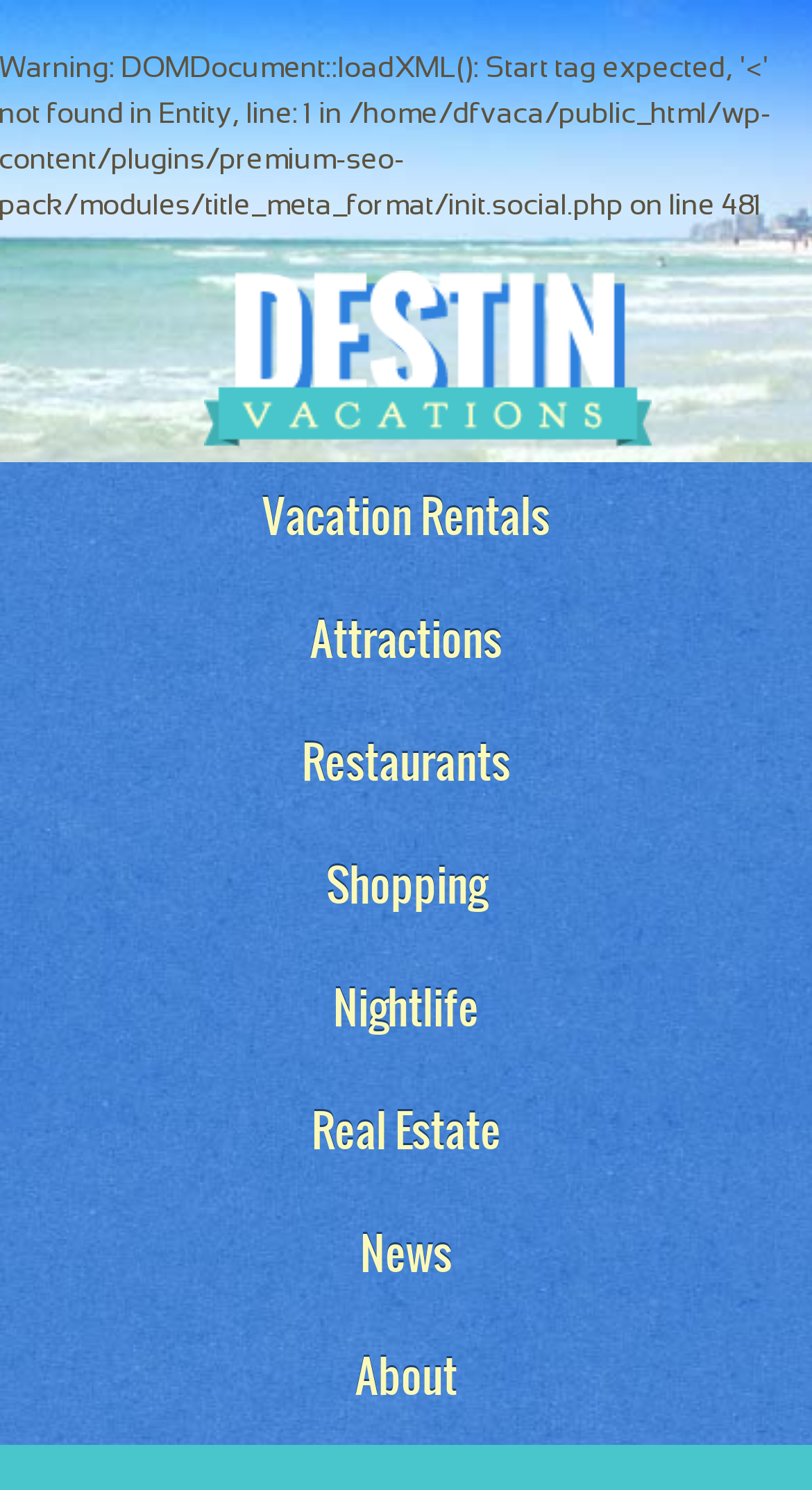Give the bounding box coordinates for the element described as: "Real EstateBuy A Condo".

[0.038, 0.743, 0.962, 0.776]